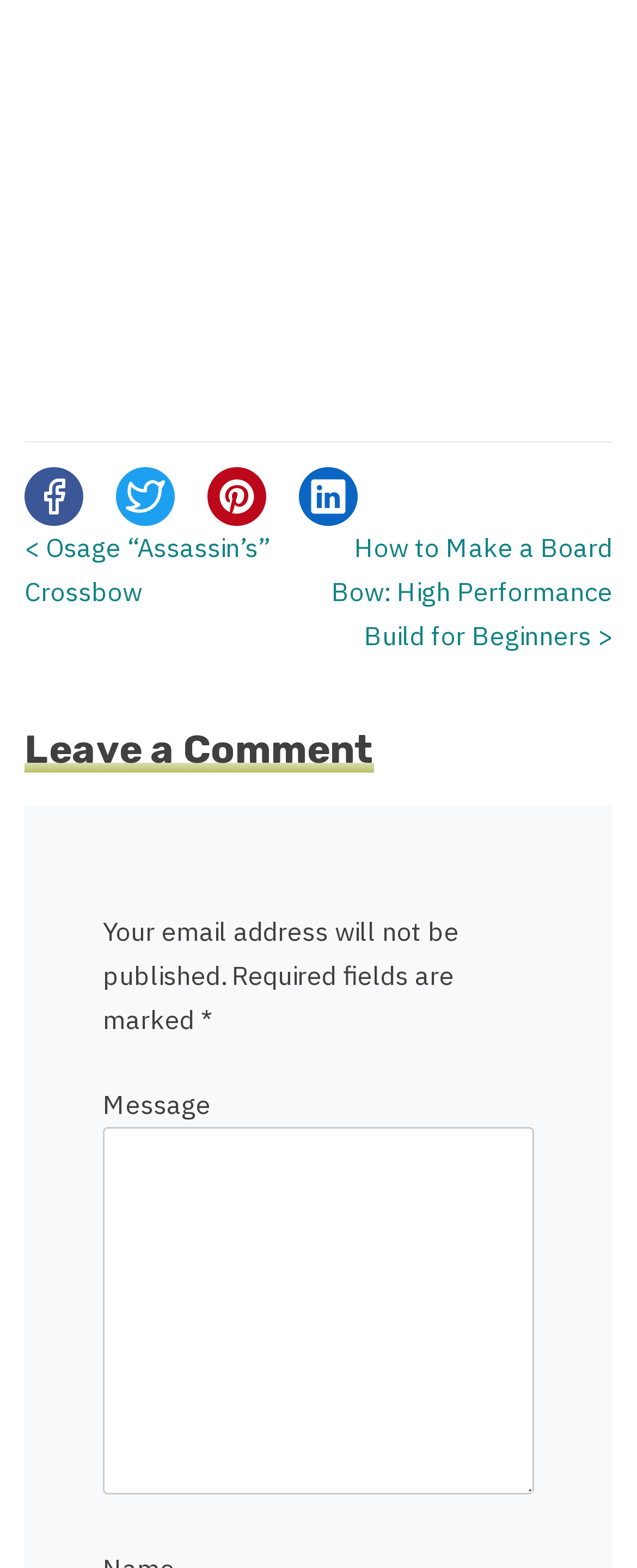What is the purpose of the navigation section?
Please use the image to provide a one-word or short phrase answer.

Posts navigation